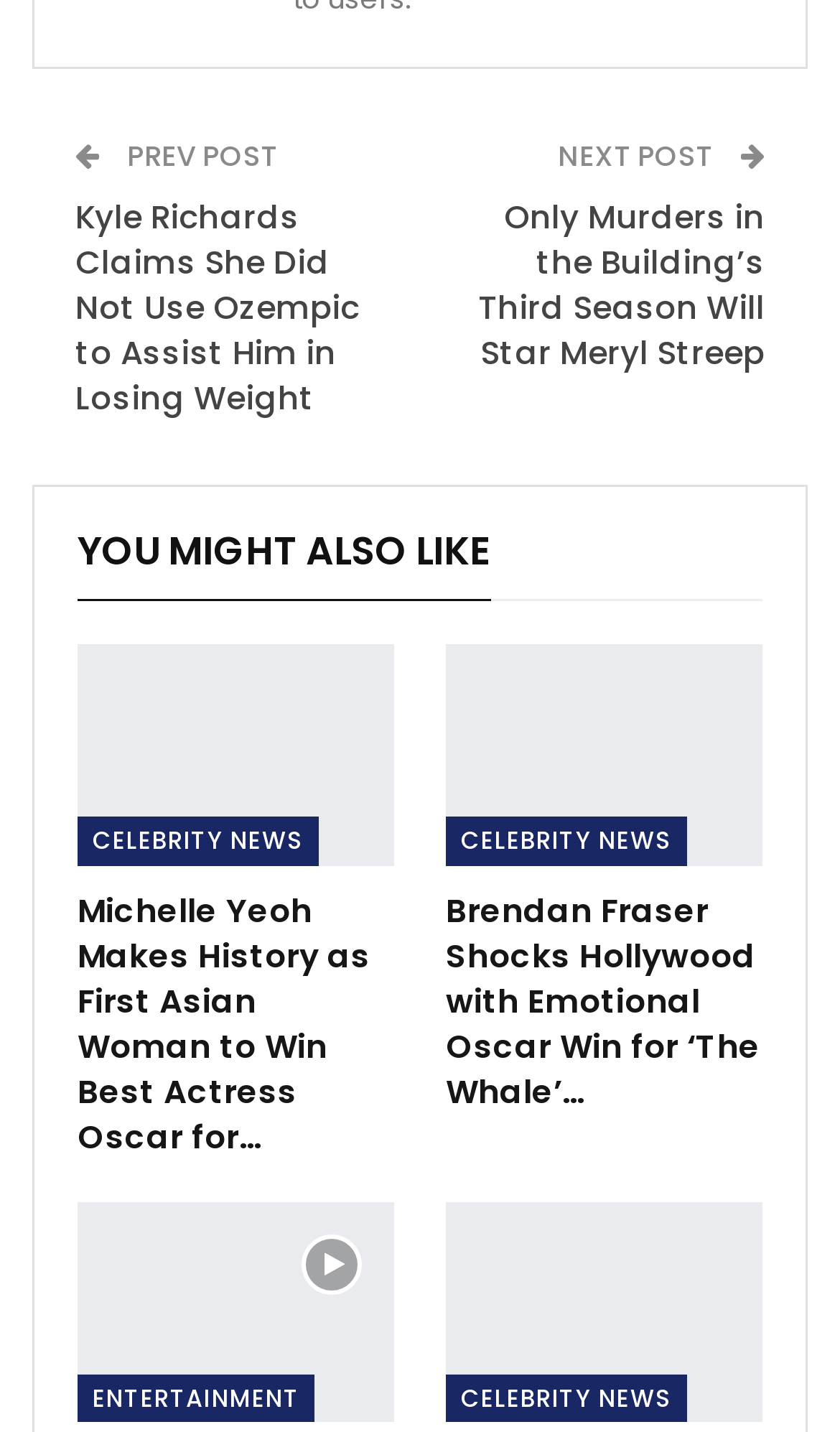What is the title of the first article?
By examining the image, provide a one-word or phrase answer.

Kyle Richards Claims She Did Not Use Ozempic to Assist Him in Losing Weight